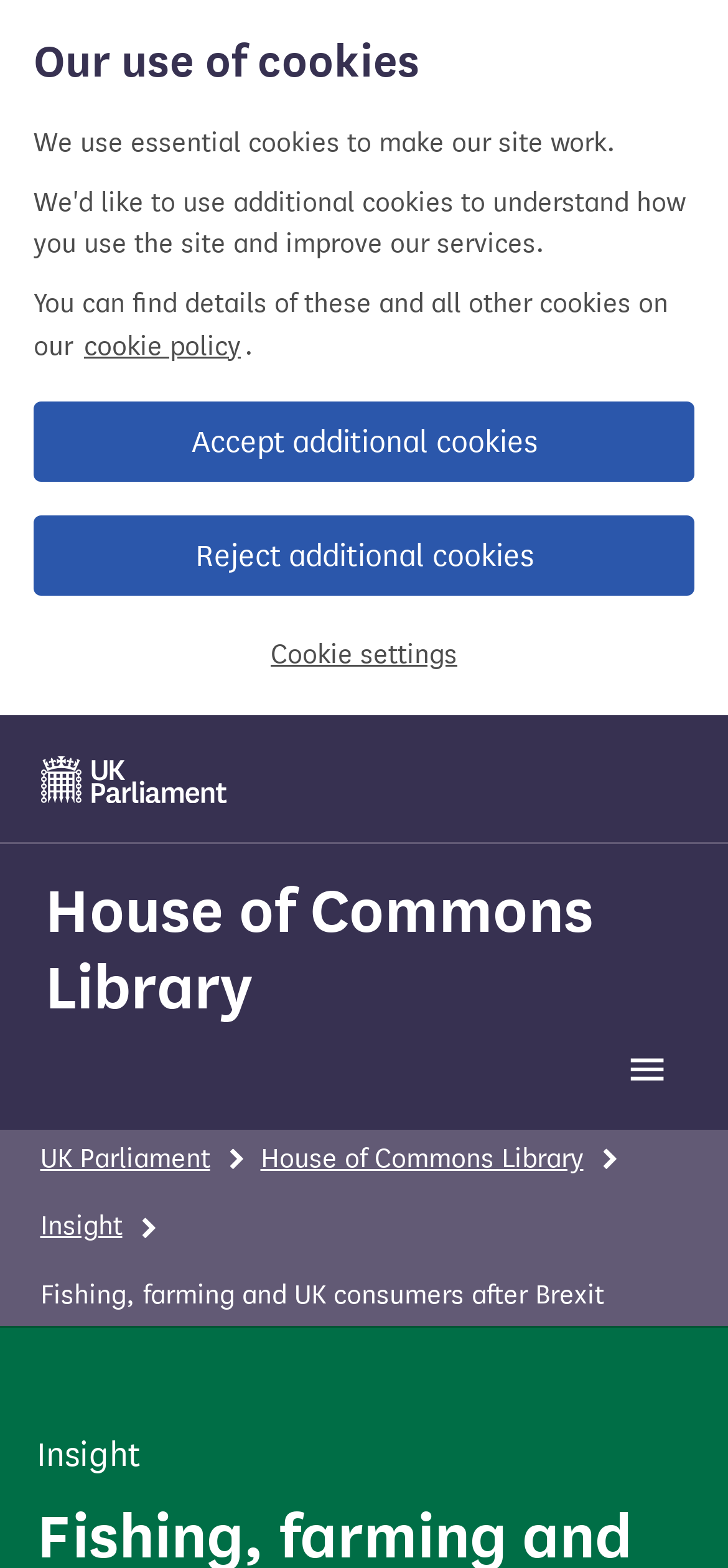Determine the bounding box coordinates of the section to be clicked to follow the instruction: "Visit the UK Parliament website". The coordinates should be given as four float numbers between 0 and 1, formatted as [left, top, right, bottom].

[0.05, 0.48, 0.317, 0.514]